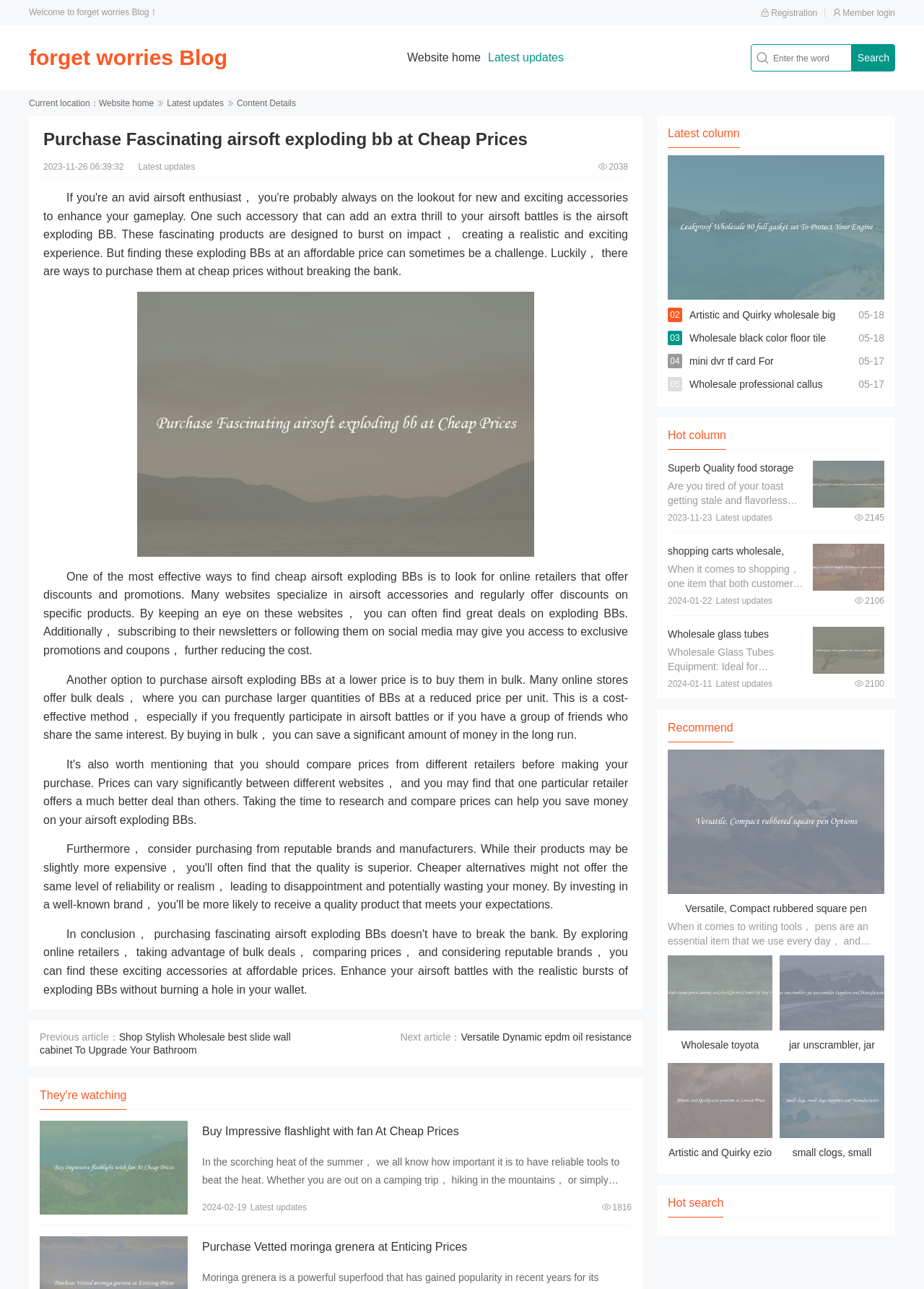Answer the question in one word or a short phrase:
How many images are there on this webpage?

5